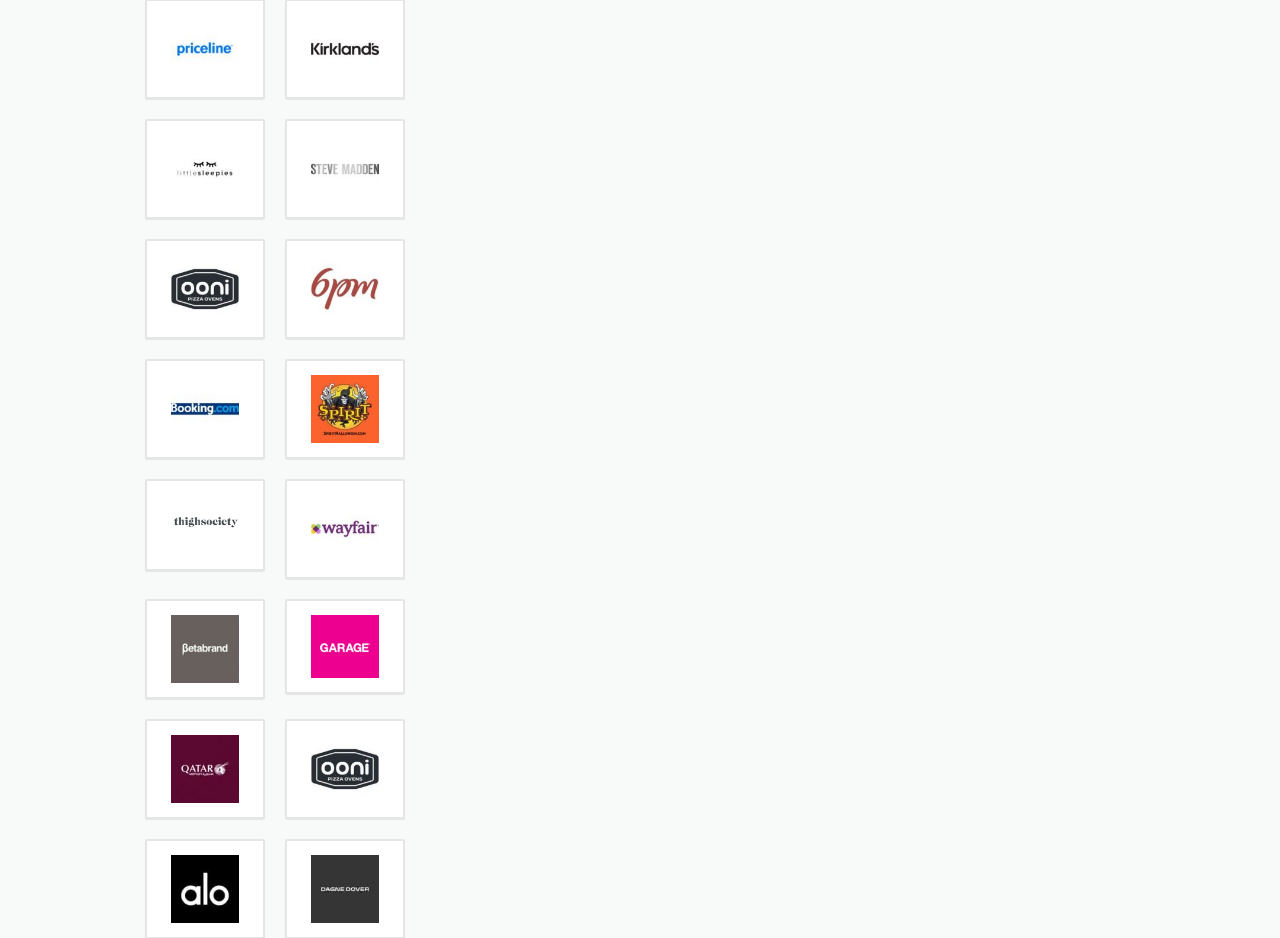Given the description of a UI element: "title="kirklands.com."", identify the bounding box coordinates of the matching element in the webpage screenshot.

[0.24, 0.012, 0.299, 0.093]